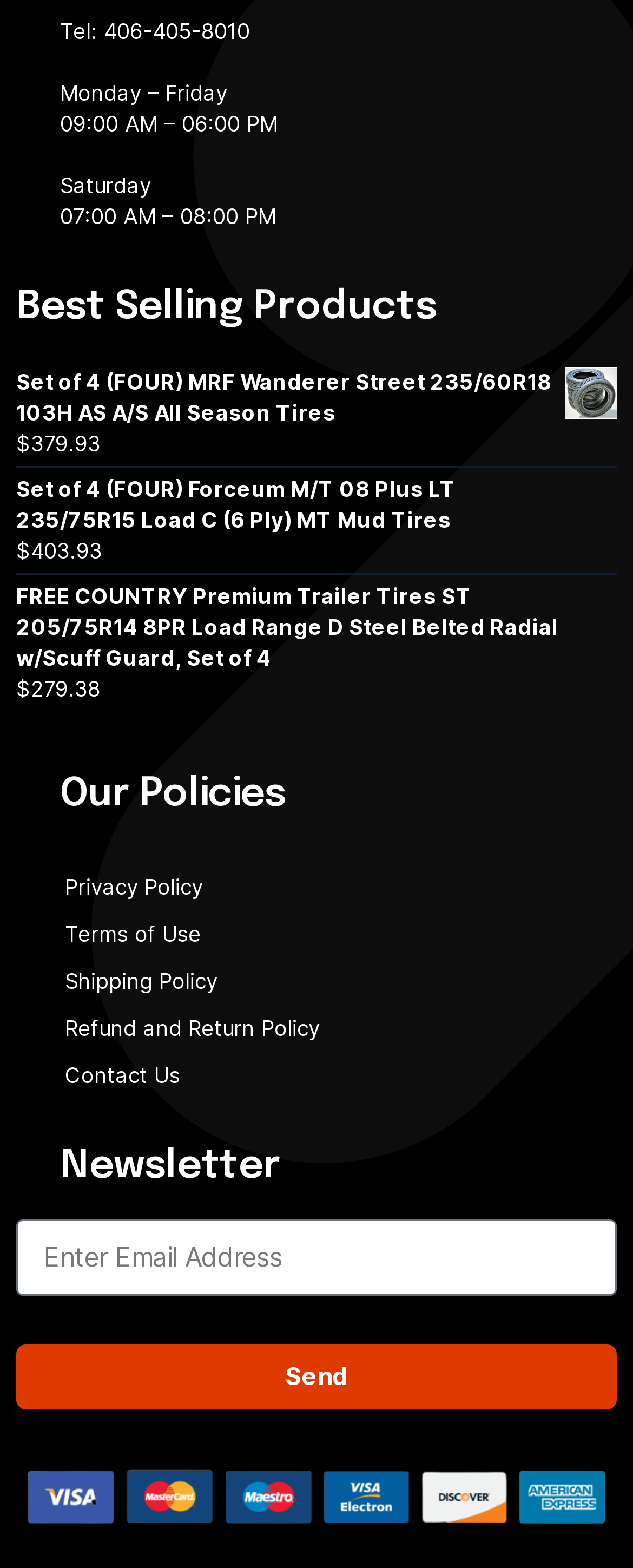Predict the bounding box coordinates of the area that should be clicked to accomplish the following instruction: "View product details of Set of 4 (FOUR) MRF Wanderer Street 235/60R18 103H AS A/S All Season Tires". The bounding box coordinates should consist of four float numbers between 0 and 1, i.e., [left, top, right, bottom].

[0.026, 0.234, 0.974, 0.273]